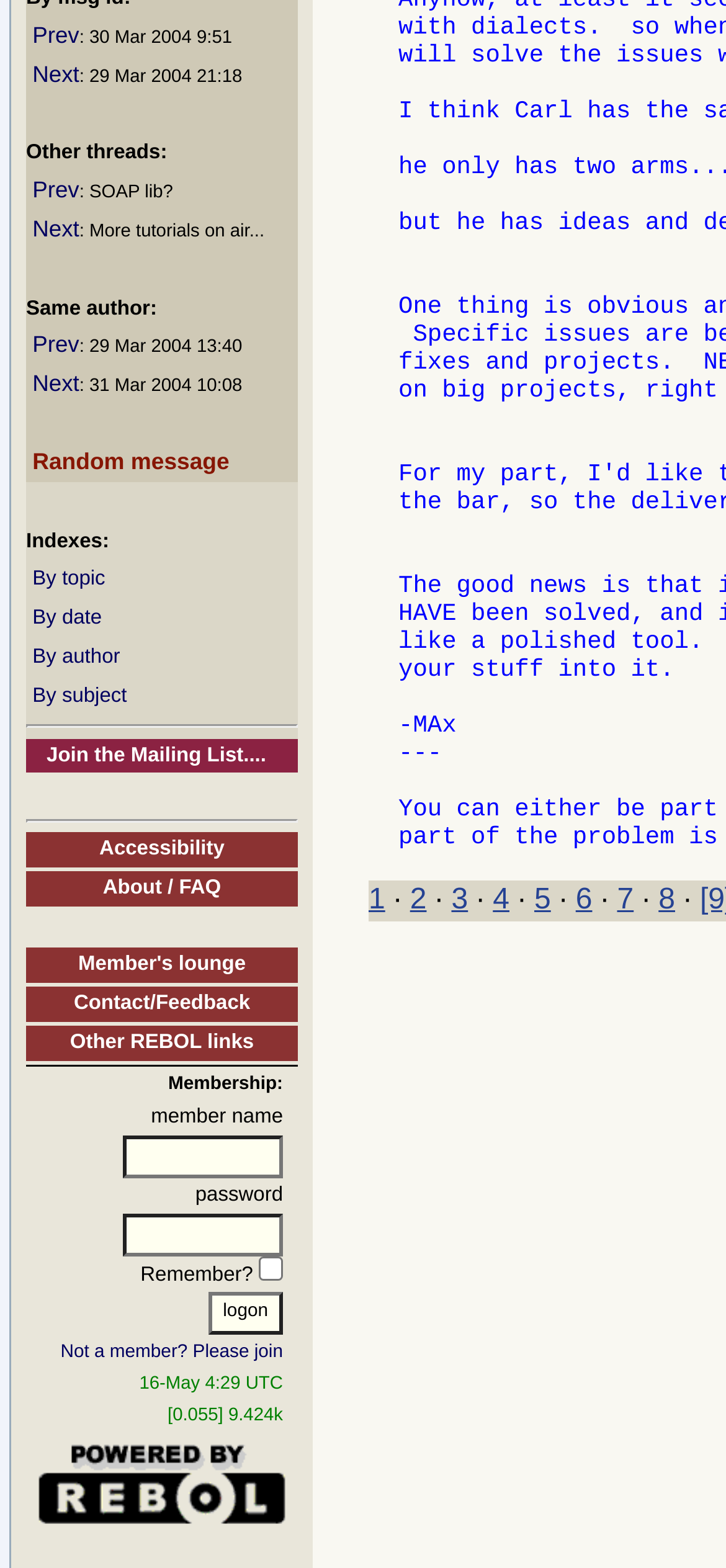Identify and provide the bounding box for the element described by: "Random message".

[0.045, 0.286, 0.316, 0.302]